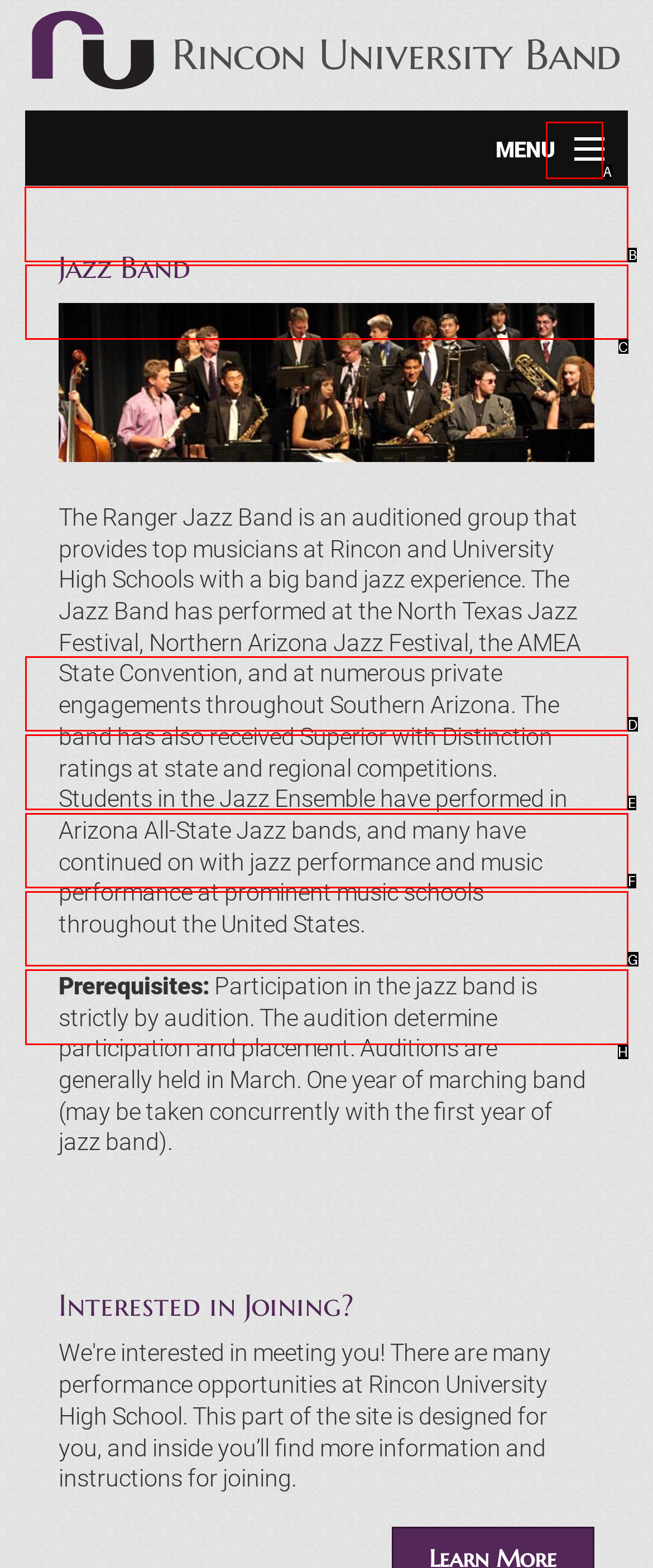Choose the letter of the option you need to click to Go to the Home page. Answer with the letter only.

B